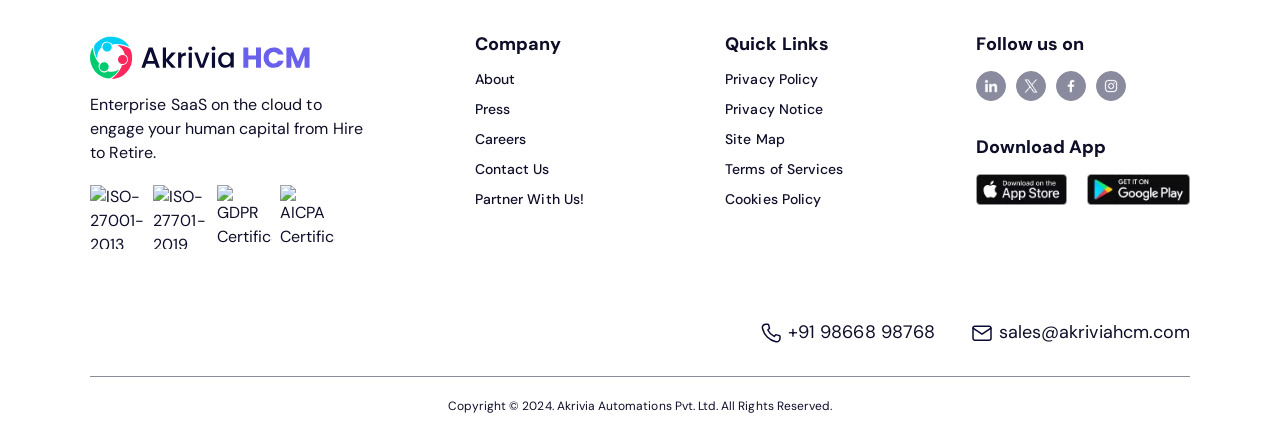Could you determine the bounding box coordinates of the clickable element to complete the instruction: "Follow us on LinkedIn"? Provide the coordinates as four float numbers between 0 and 1, i.e., [left, top, right, bottom].

[0.762, 0.164, 0.786, 0.233]